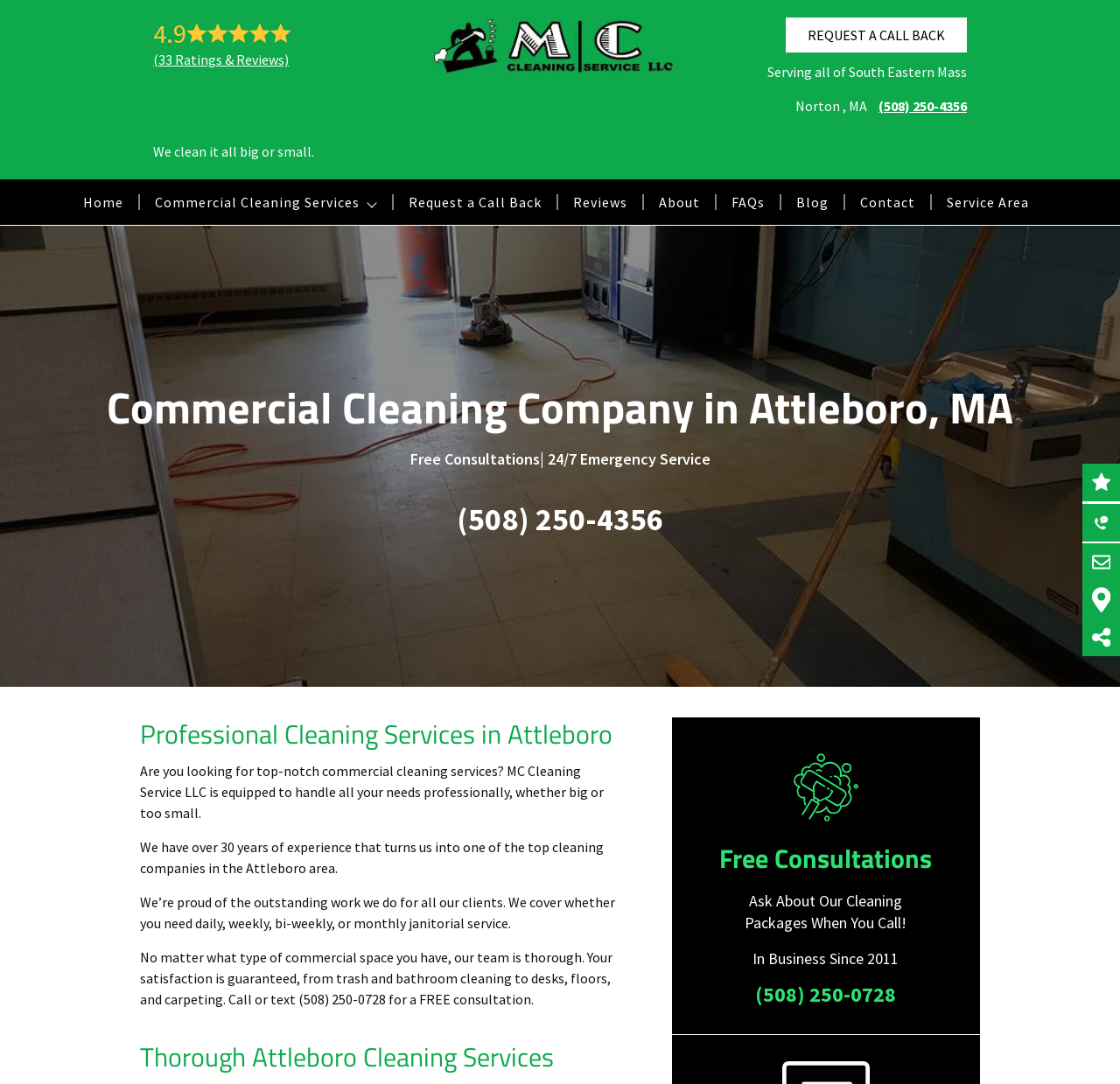Give a detailed account of the webpage, highlighting key information.

The webpage is about MC Cleaning Service, a commercial cleaning company in Attleboro, MA. At the top, there is a logo of the company, accompanied by a 4.9-star rating with 33 reviews. Below the logo, there is a tagline "We clean it all big or small." 

On the top-right corner, there is a call-to-action button "REQUEST A CALL BACK" and some contact information, including a phone number and service areas. 

The main navigation menu is located below the logo, with links to "Home", "Commercial Cleaning Services", "Request a Call Back", "Reviews", "About", "FAQs", "Blog", "Contact", and "Service Area". 

The main content of the page is divided into sections. The first section has a heading "Commercial Cleaning Company in Attleboro, MA" and provides some brief information about the company, including a phone number and a mention of free consultations and 24/7 emergency service. 

The next section has a heading "Professional Cleaning Services in Attleboro" and describes the company's services, including their experience, the types of commercial spaces they serve, and the thoroughness of their cleaning. 

There is an image in the middle of the page, followed by a section with a heading "Thorough Attleboro Cleaning Services". This section highlights the company's free consultation offer and mentions their cleaning packages. 

At the bottom of the page, there are some social media links and a copyright notice.